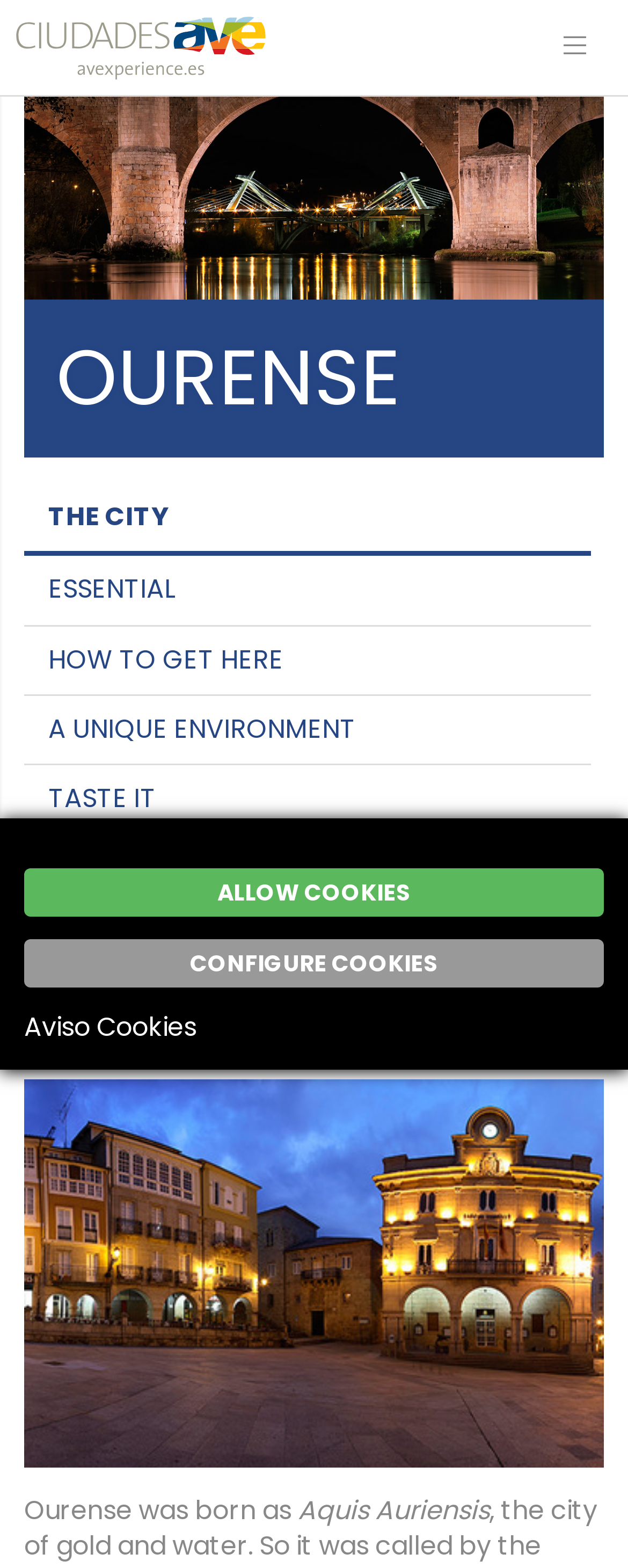Respond with a single word or phrase to the following question: What is the name of the ancient city?

Aquis Auriensis